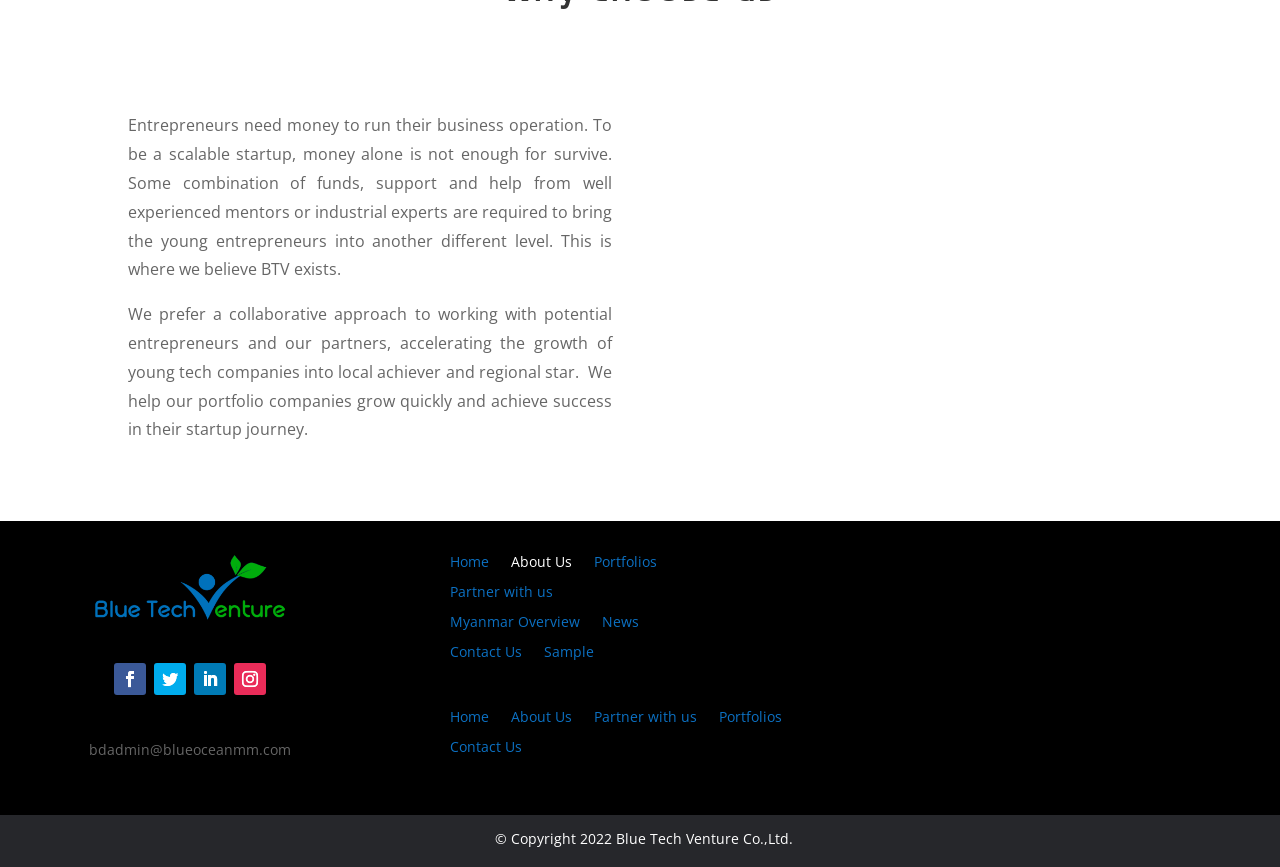Based on the element description: "Blue Tech Venture Co.,Ltd.", identify the bounding box coordinates for this UI element. The coordinates must be four float numbers between 0 and 1, listed as [left, top, right, bottom].

[0.478, 0.956, 0.62, 0.978]